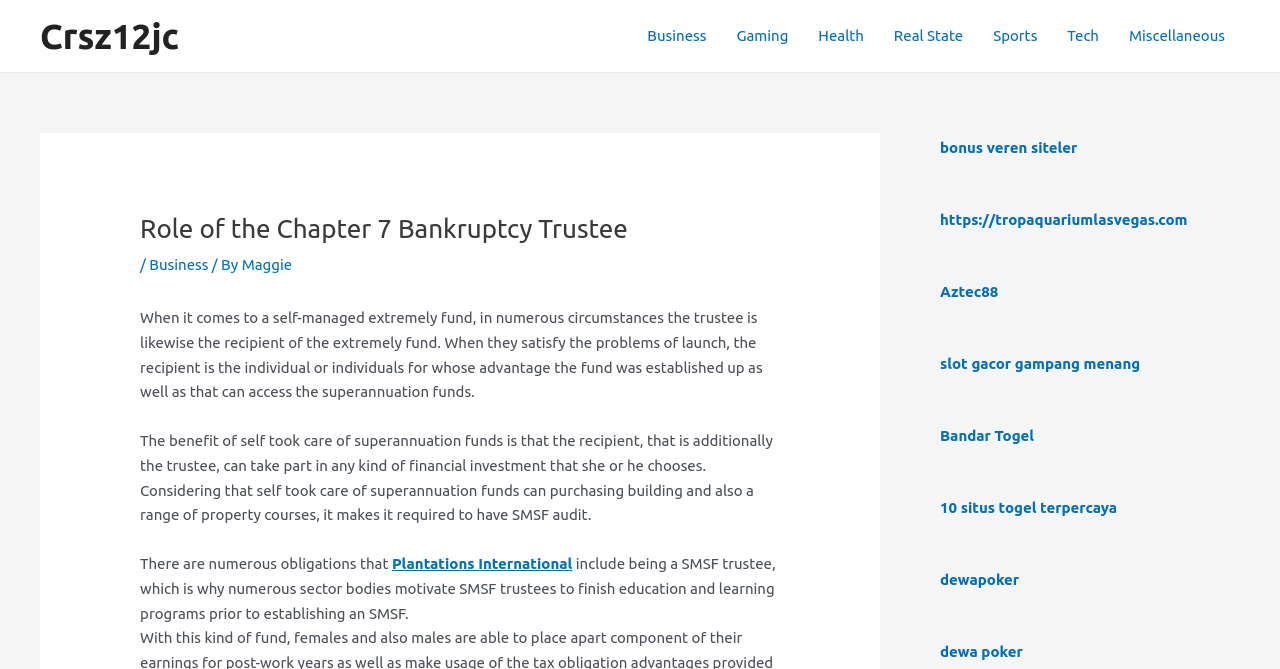Generate a thorough caption that explains the contents of the webpage.

The webpage is about the role of a Chapter 7 Bankruptcy Trustee, with a focus on self-managed superannuation funds. At the top left, there is a link to "Crsz12jc". Below it, there is a navigation menu with links to various categories such as "Business", "Gaming", "Health", and more.

The main content of the page is divided into sections. The first section has a heading "Role of the Chapter 7 Bankruptcy Trustee" followed by a brief description of the trustee's role in self-managed superannuation funds. There are also links to related topics, such as "Business" and "Maggie".

The next section explains the benefits of self-managed superannuation funds, including the ability to invest in various assets. It also mentions the importance of SMSF audit. There is a link to "Plantations International" in this section.

The page also has several complementary sections on the right side, each containing a link to a different website. These links appear to be unrelated to the main topic of the page and include websites about online gaming, aquariums, and poker.

Overall, the webpage provides information about the role of a Chapter 7 Bankruptcy Trustee in self-managed superannuation funds, with additional resources and links to related topics.